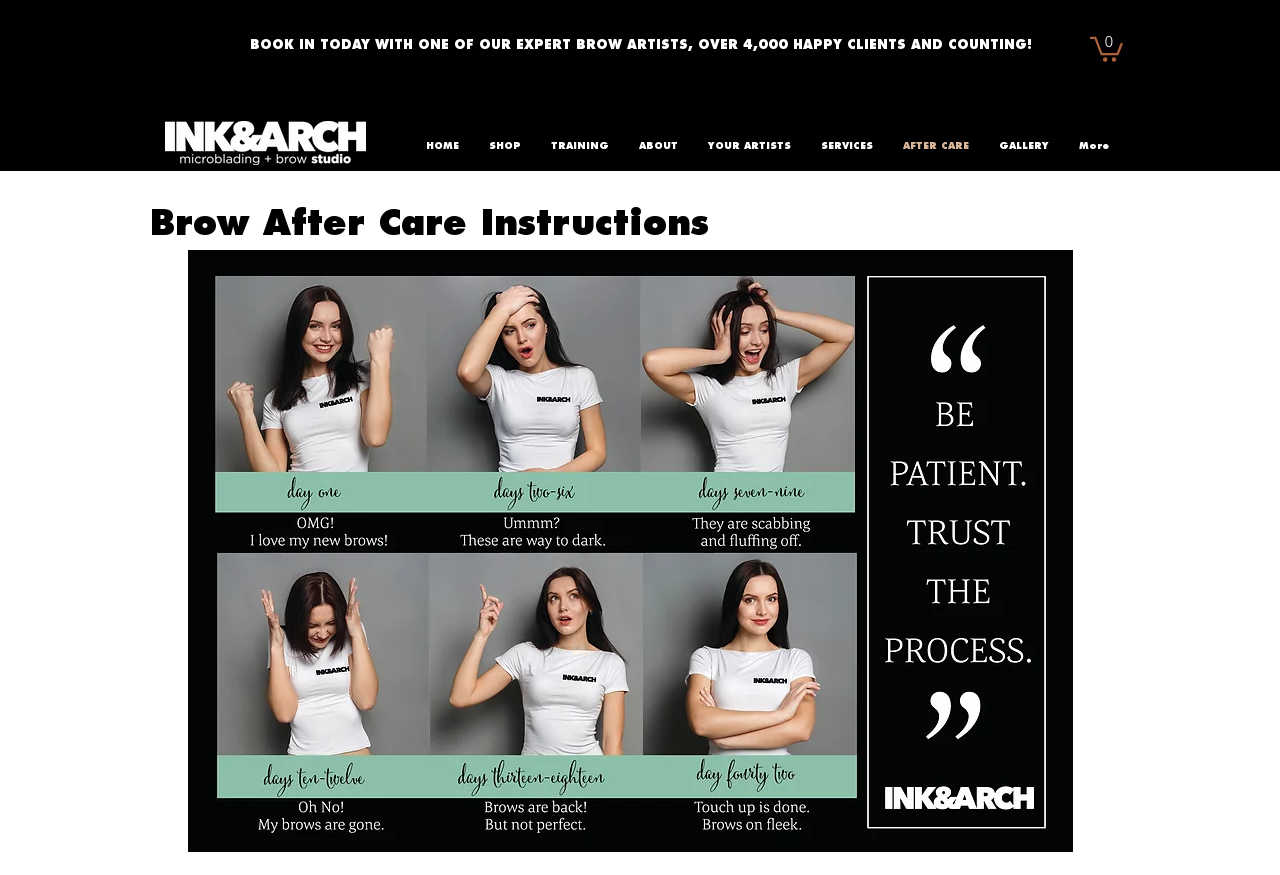Please identify the bounding box coordinates of the element's region that I should click in order to complete the following instruction: "Navigate to the home page". The bounding box coordinates consist of four float numbers between 0 and 1, i.e., [left, top, right, bottom].

[0.321, 0.138, 0.37, 0.195]